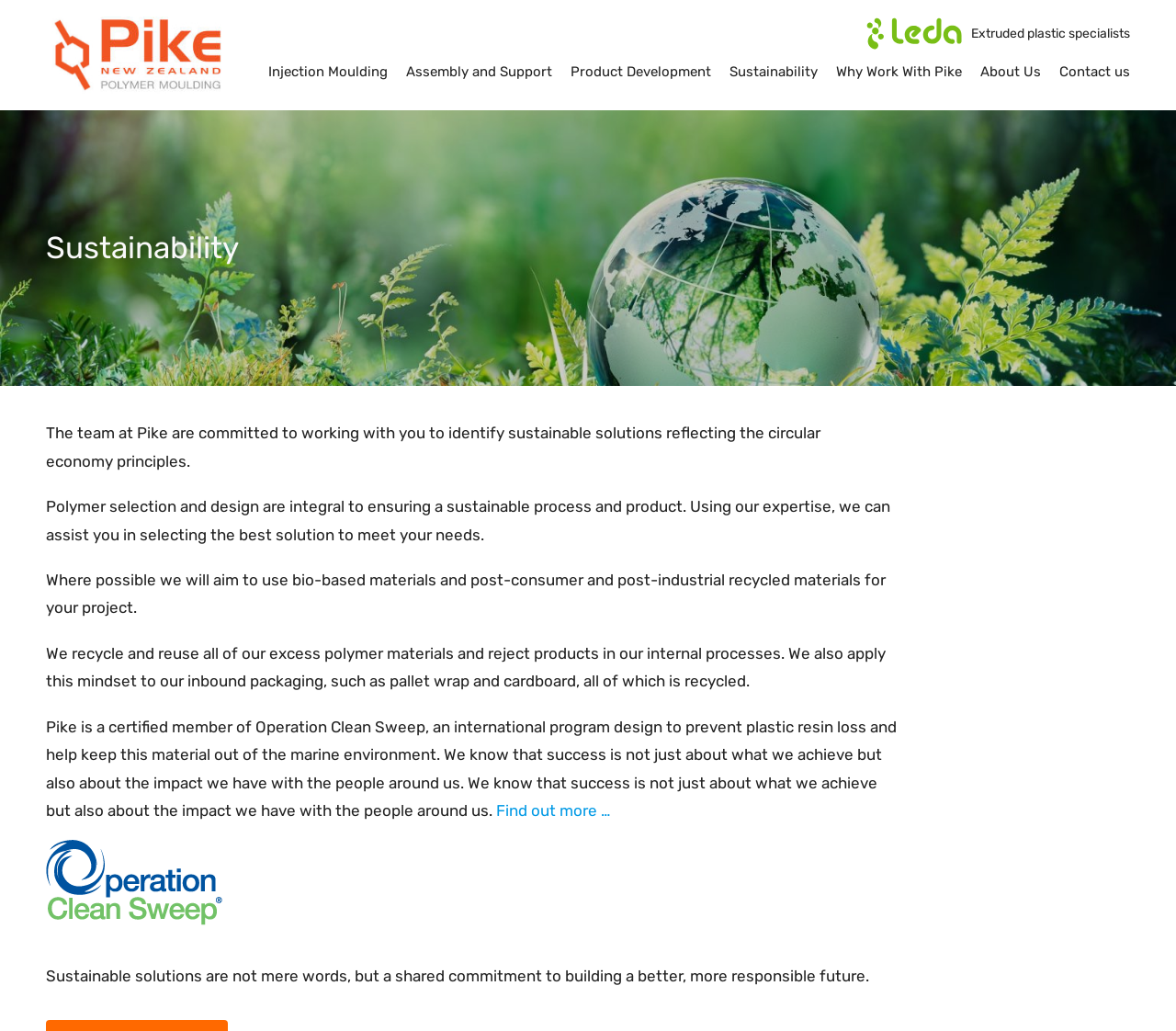Find the bounding box coordinates of the element to click in order to complete the given instruction: "Click on the 'Home' link."

None